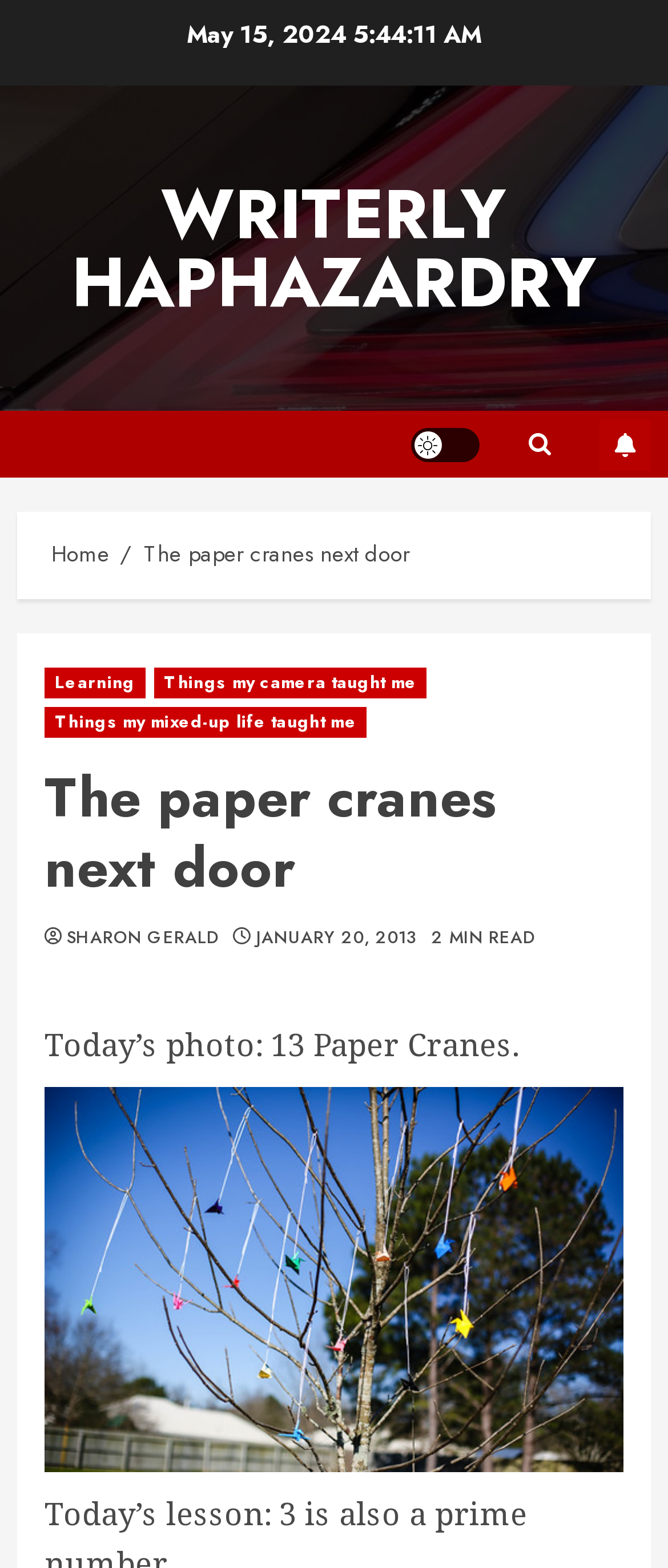What is the estimated reading time of the article?
Use the information from the image to give a detailed answer to the question.

I found the text '2 MIN READ' below the article title, which indicates the estimated reading time of the article.